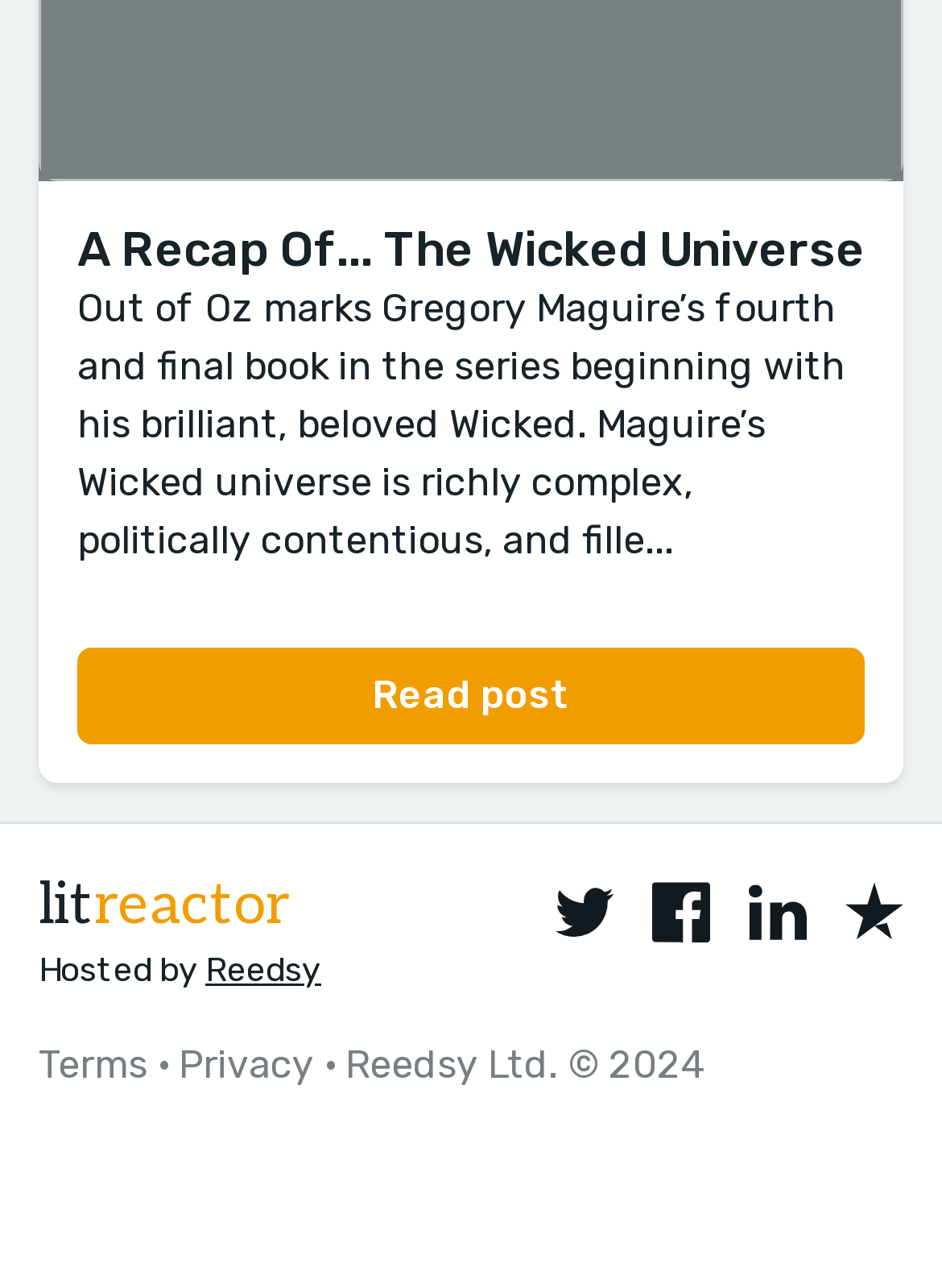Locate the bounding box coordinates of the segment that needs to be clicked to meet this instruction: "Go to Facebook".

[0.692, 0.684, 0.754, 0.732]